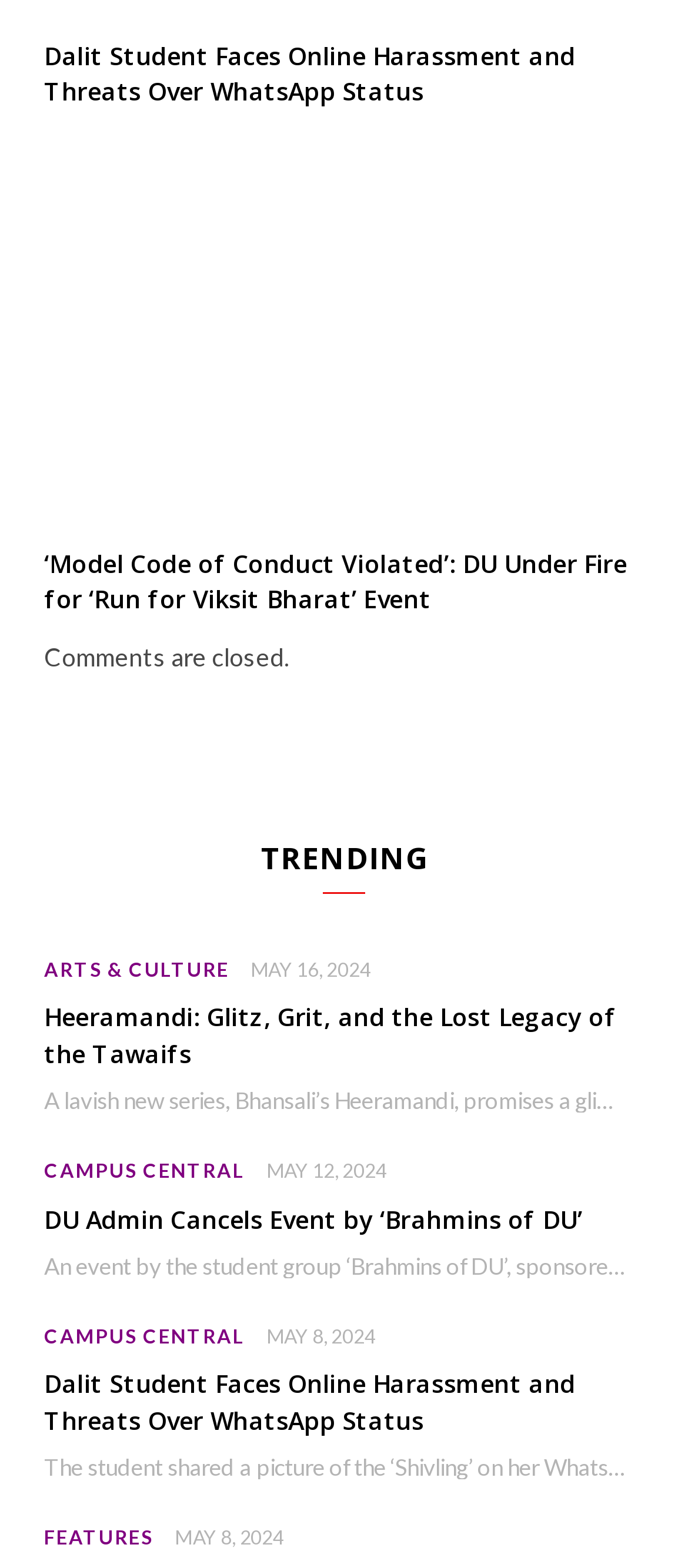Determine the bounding box coordinates of the clickable region to follow the instruction: "read the article about Heeramandi: Glitz, Grit, and the Lost Legacy of the Tawaifs".

[0.064, 0.637, 0.936, 0.684]